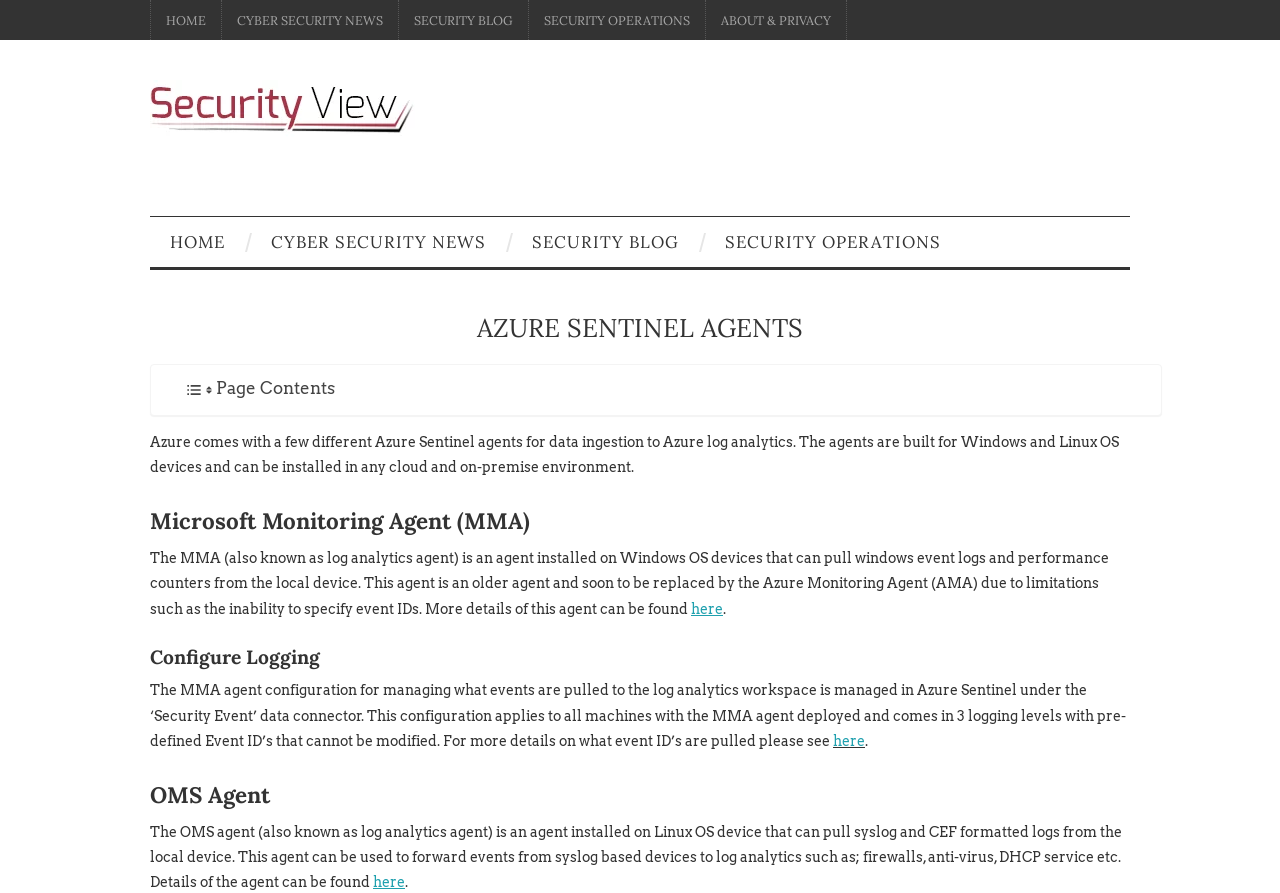Provide the bounding box coordinates of the HTML element this sentence describes: "About & Privacy".

[0.552, 0.0, 0.661, 0.045]